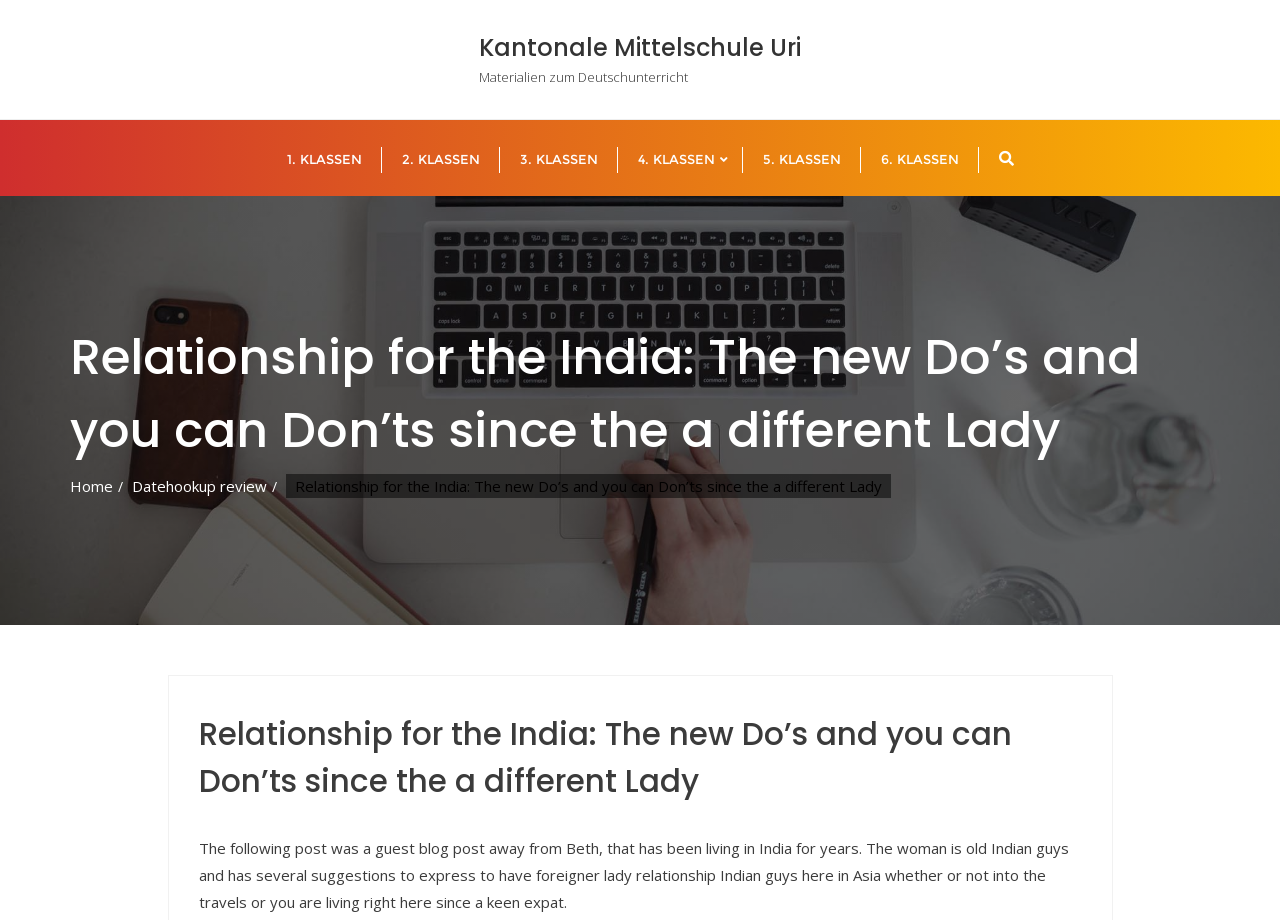Provide the bounding box coordinates of the section that needs to be clicked to accomplish the following instruction: "Click on the heart icon."

[0.78, 0.16, 0.792, 0.182]